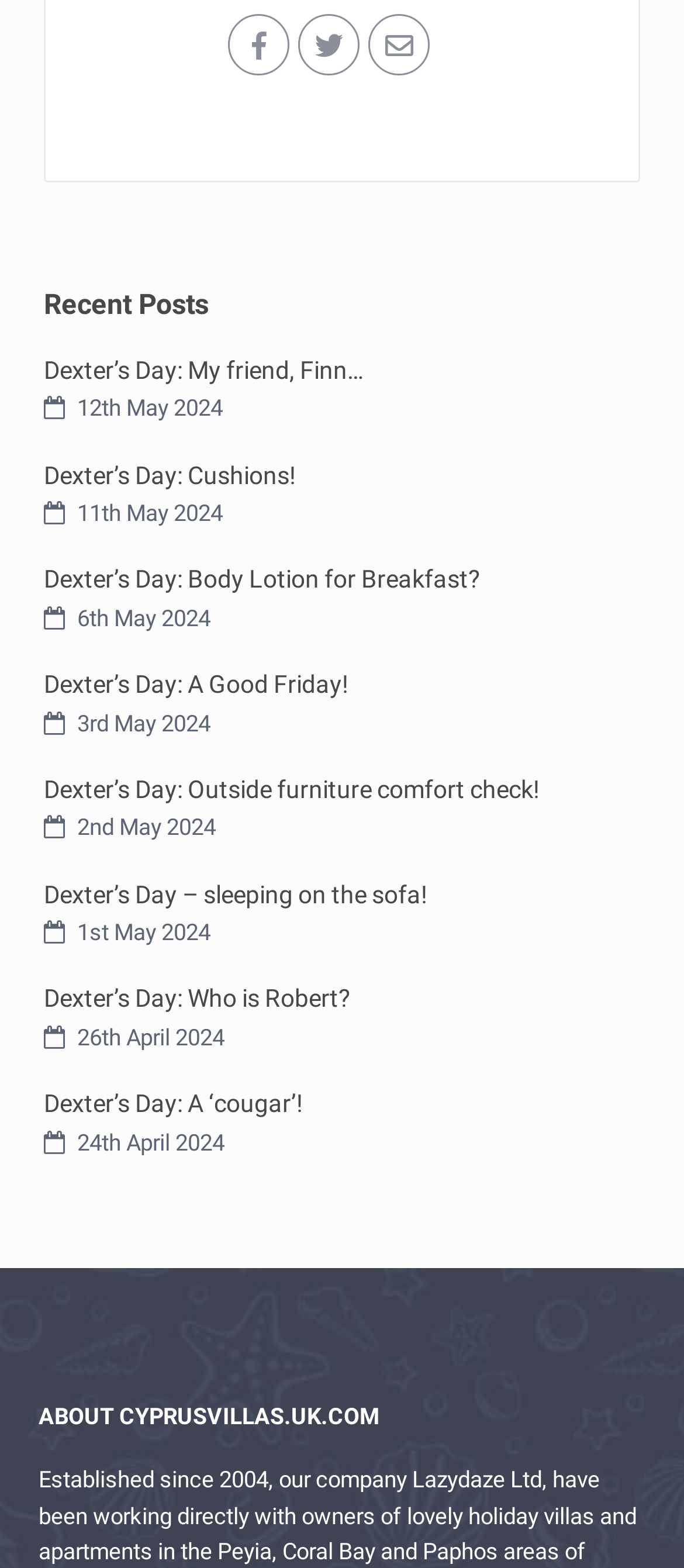Identify the bounding box coordinates for the region to click in order to carry out this instruction: "check date '12th May 2024'". Provide the coordinates using four float numbers between 0 and 1, formatted as [left, top, right, bottom].

[0.113, 0.252, 0.326, 0.269]